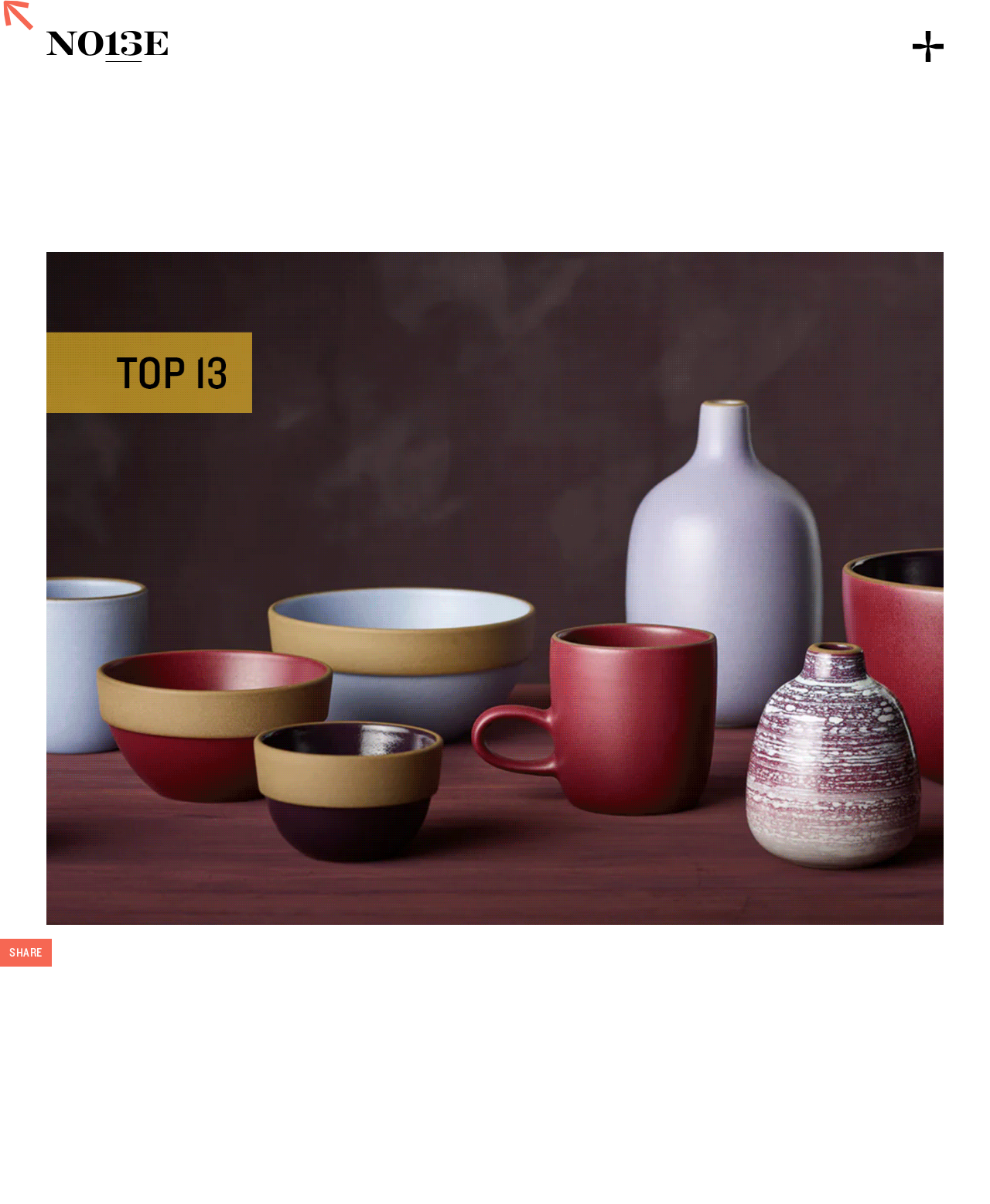Please identify the bounding box coordinates of the element's region that needs to be clicked to fulfill the following instruction: "Click the link to Got Bag". The bounding box coordinates should consist of four float numbers between 0 and 1, i.e., [left, top, right, bottom].

[0.074, 0.933, 0.121, 0.945]